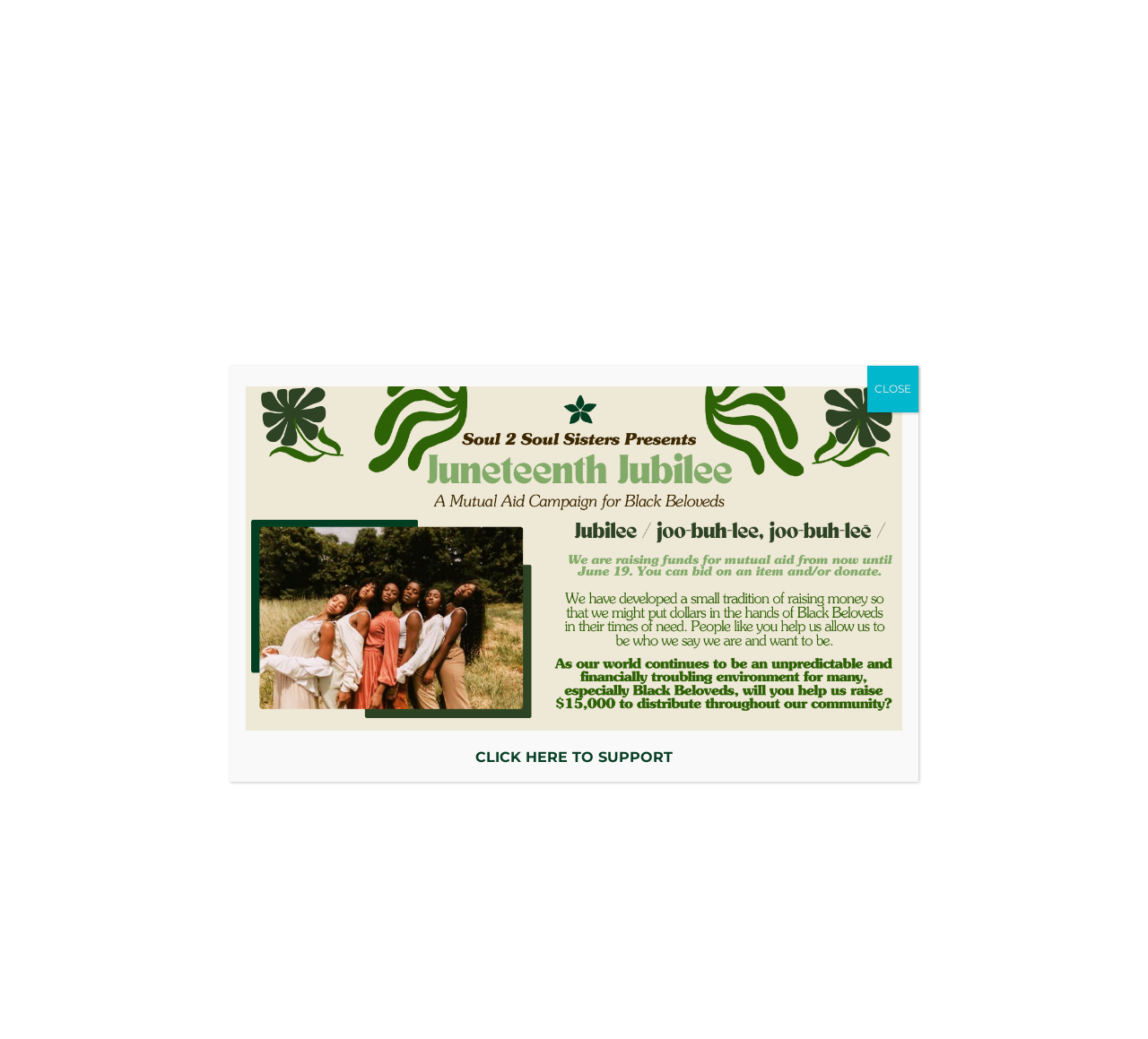Highlight the bounding box coordinates of the element that should be clicked to carry out the following instruction: "Close the dialog". The coordinates must be given as four float numbers ranging from 0 to 1, i.e., [left, top, right, bottom].

[0.961, 0.886, 0.977, 0.903]